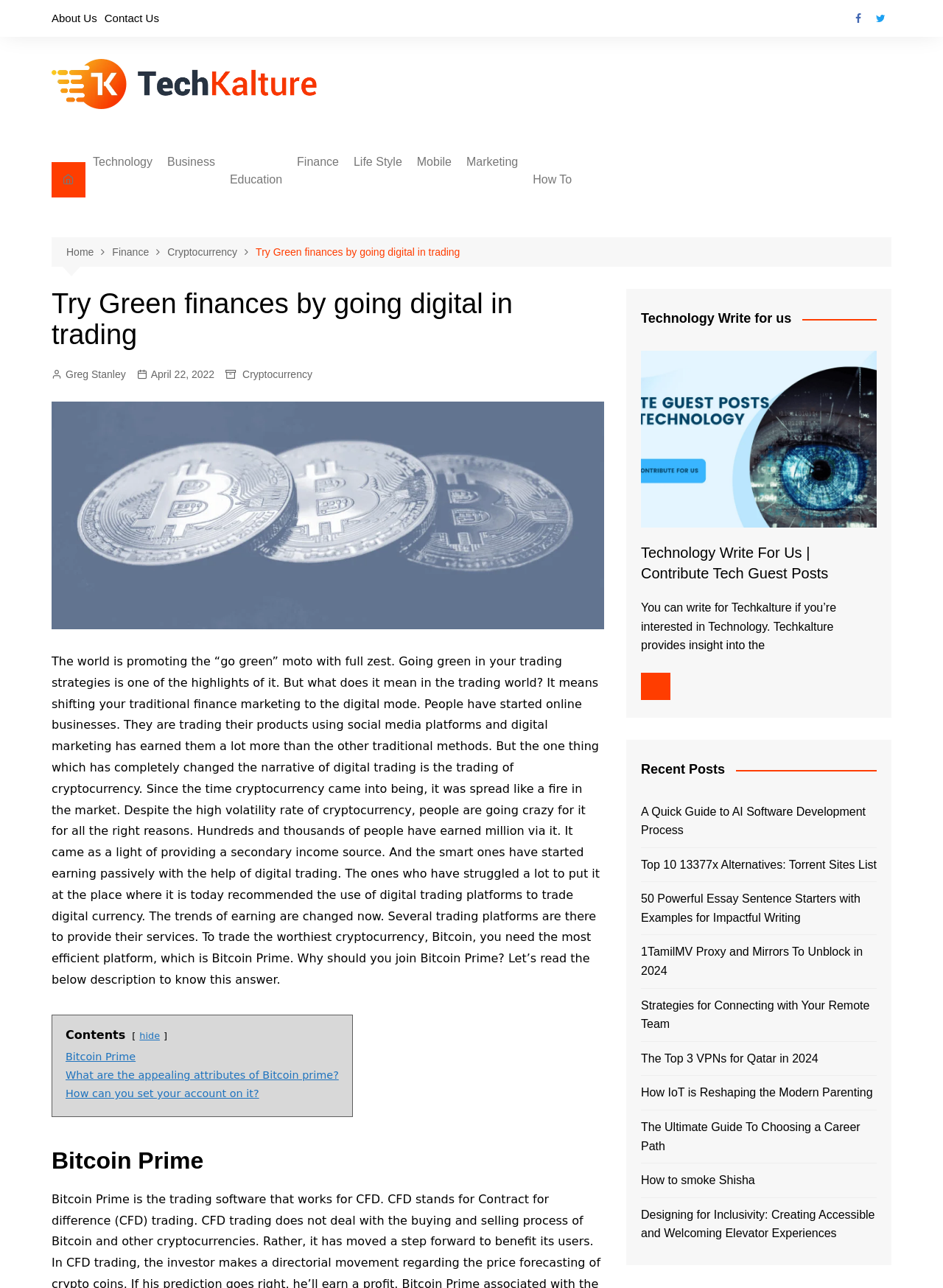Specify the bounding box coordinates of the element's area that should be clicked to execute the given instruction: "Learn more about Bitcoin Prime". The coordinates should be four float numbers between 0 and 1, i.e., [left, top, right, bottom].

[0.07, 0.816, 0.144, 0.825]